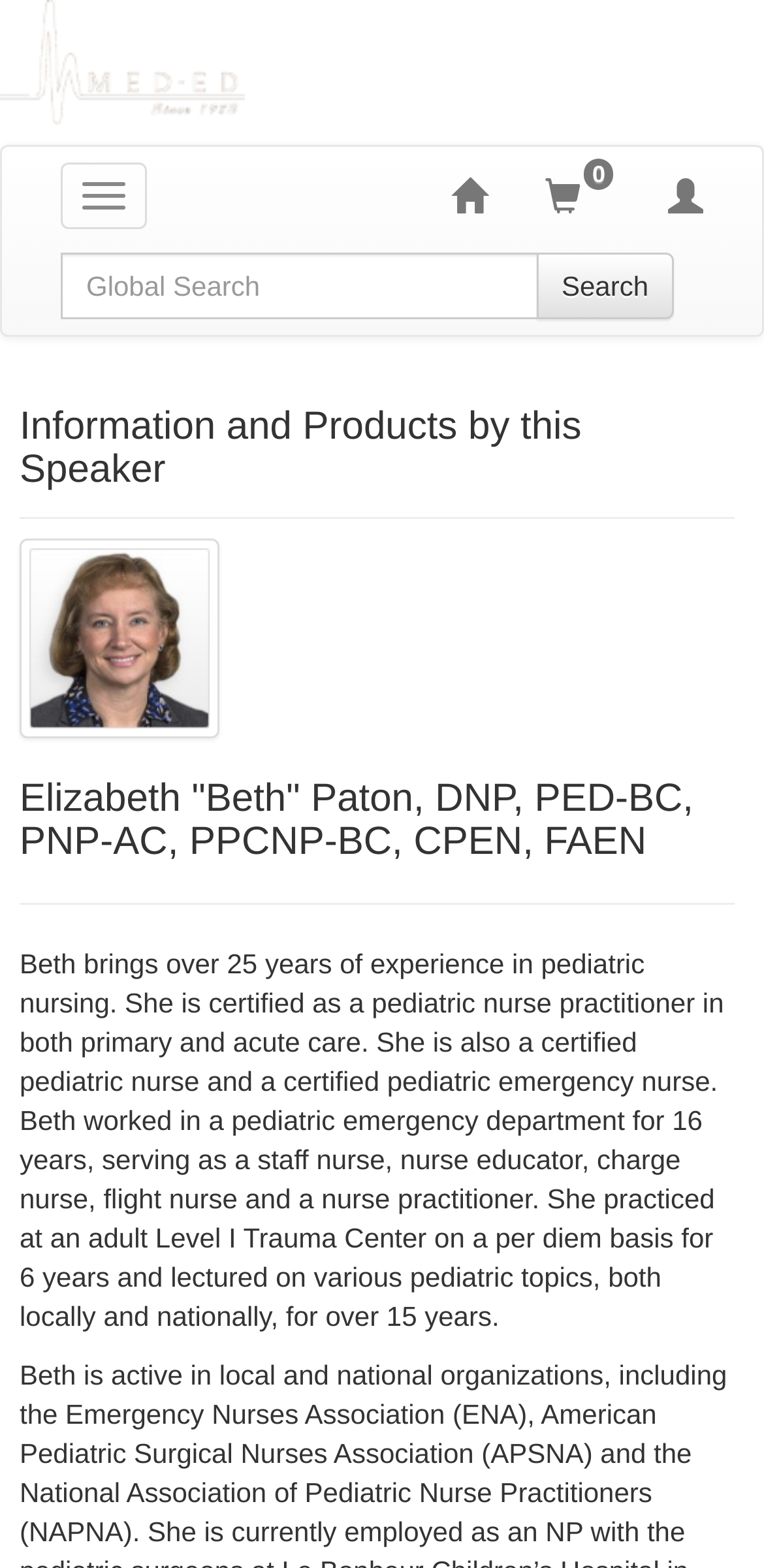What is the speaker's profession?
Using the image, elaborate on the answer with as much detail as possible.

Based on the webpage, the speaker's profession can be determined by reading the bio section, which states 'Beth brings over 25 years of experience in pediatric nursing. She is certified as a pediatric nurse practitioner in both primary and acute care.' This indicates that the speaker, Elizabeth 'Beth' Paton, is a pediatric nurse practitioner.